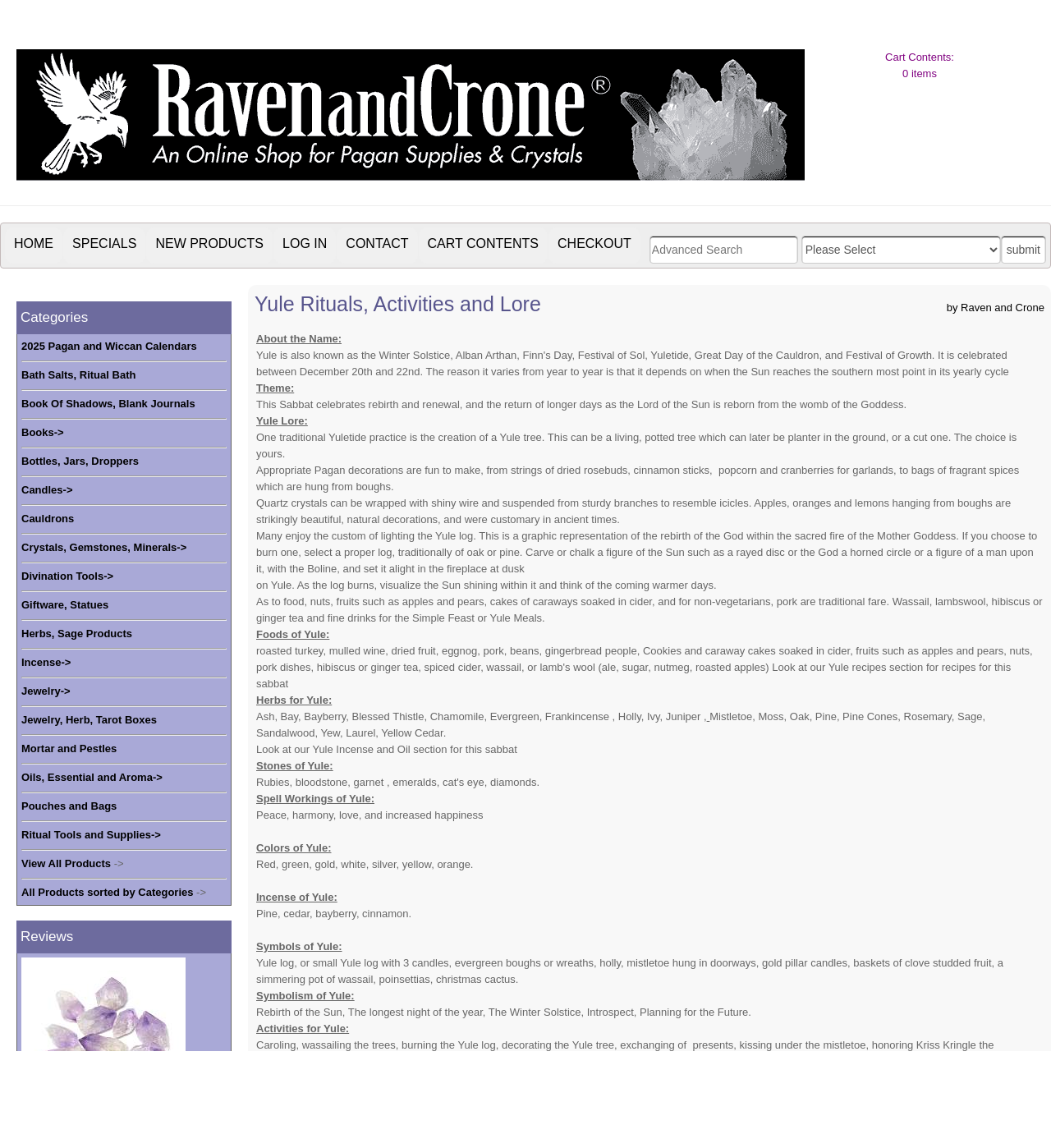Give a detailed overview of the webpage's appearance and contents.

This webpage is an online shop for Pagan supplies and crystals, with a focus on Yule rituals, activities, and lore. At the top, there is a navigation bar with a heading "An Online Shop for Pagan Supplies and Crystals" and a cart contents indicator showing 0 items. Below the navigation bar, there is a section dedicated to Yule Rituals, Activities and Lore, which includes a heading, a brief introduction, and a list of topics related to Yule, such as foods, herbs, stones, spell workings, colors, incense, and symbols.

The main content area is divided into two columns. The left column contains a list of categories, including links to various products such as bath salts, books, candles, crystals, divination tools, giftware, herbs, incense, jewelry, and ritual tools. Each category is separated by a horizontal line.

The right column contains a detailed description of Yule rituals, activities, and lore, including information on traditional practices, decorations, foods, and spell workings. There are also lists of herbs, stones, and symbols associated with Yule, as well as suggestions for activities and spell workings during this time.

Overall, the webpage provides a wealth of information and resources for those interested in Paganism and Yule celebrations, as well as a convenient way to shop for related products.